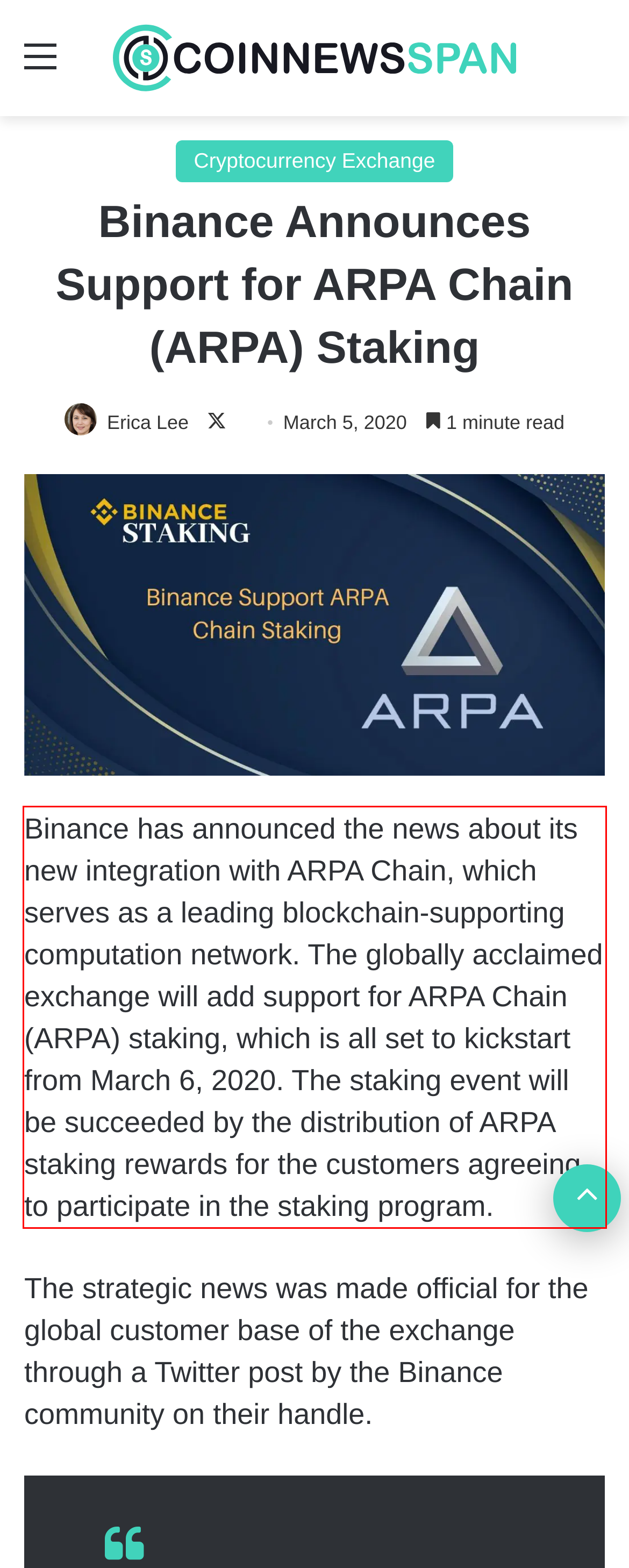You are given a screenshot of a webpage with a UI element highlighted by a red bounding box. Please perform OCR on the text content within this red bounding box.

Binance has announced the news about its new integration with ARPA Chain, which serves as a leading blockchain-supporting computation network. The globally acclaimed exchange will add support for ARPA Chain (ARPA) staking, which is all set to kickstart from March 6, 2020. The staking event will be succeeded by the distribution of ARPA staking rewards for the customers agreeing to participate in the staking program.